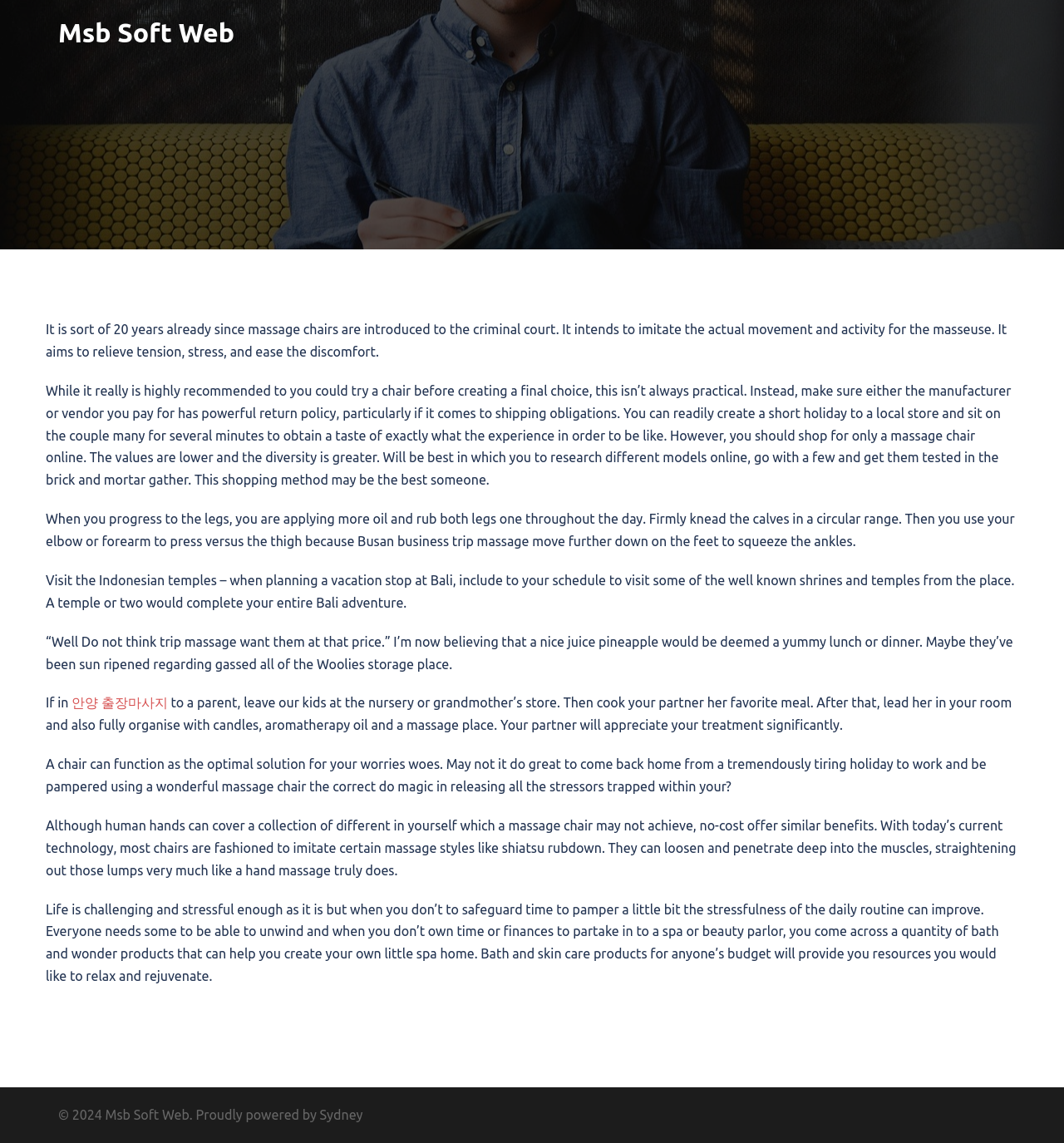Produce an extensive caption that describes everything on the webpage.

The webpage appears to be a blog or article page with a focus on massage and relaxation. At the top, there is a heading that reads "Msb Soft Web" which is also a link. Below this, there is a main content area that takes up most of the page.

The main content area is divided into several sections, each containing a block of text. The first section discusses the history of massage chairs and their benefits. The second section provides advice on how to choose a massage chair, including trying it out before buying and researching different models online.

The following sections appear to be unrelated to massage chairs and instead discuss various topics such as visiting Indonesian temples, a humorous anecdote about pineapple juice, and planning a romantic evening with a partner. There is also a section that mentions a massage service in Anyang, a city in South Korea.

Throughout the main content area, there are several blocks of text that discuss the benefits of massage and relaxation, including reducing stress and tension. The tone of the text is informative and conversational, with a focus on promoting relaxation and self-care.

At the very bottom of the page, there is a copyright notice that reads "© 2024 Msb Soft Web" along with a link to "Sydney".